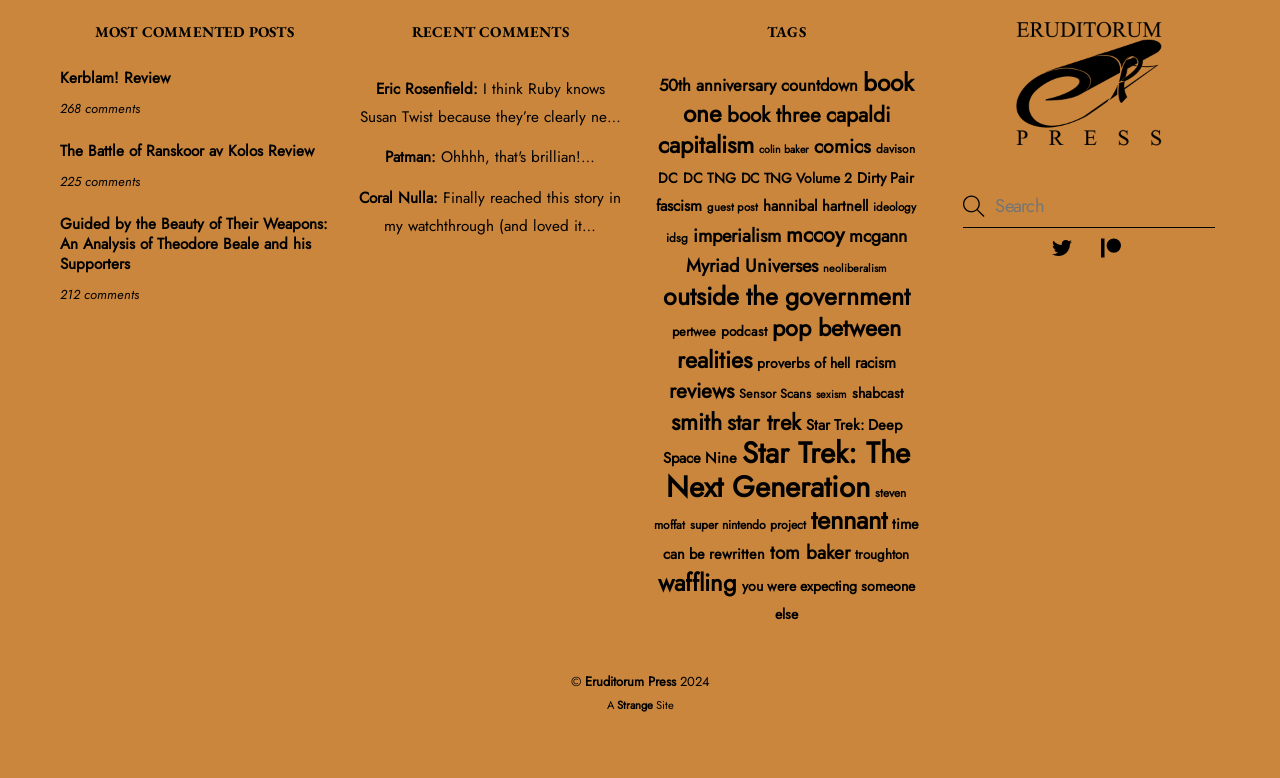Please identify the bounding box coordinates of the element's region that needs to be clicked to fulfill the following instruction: "Visit Eruditorum Press homepage". The bounding box coordinates should consist of four float numbers between 0 and 1, i.e., [left, top, right, bottom].

[0.792, 0.175, 0.909, 0.213]